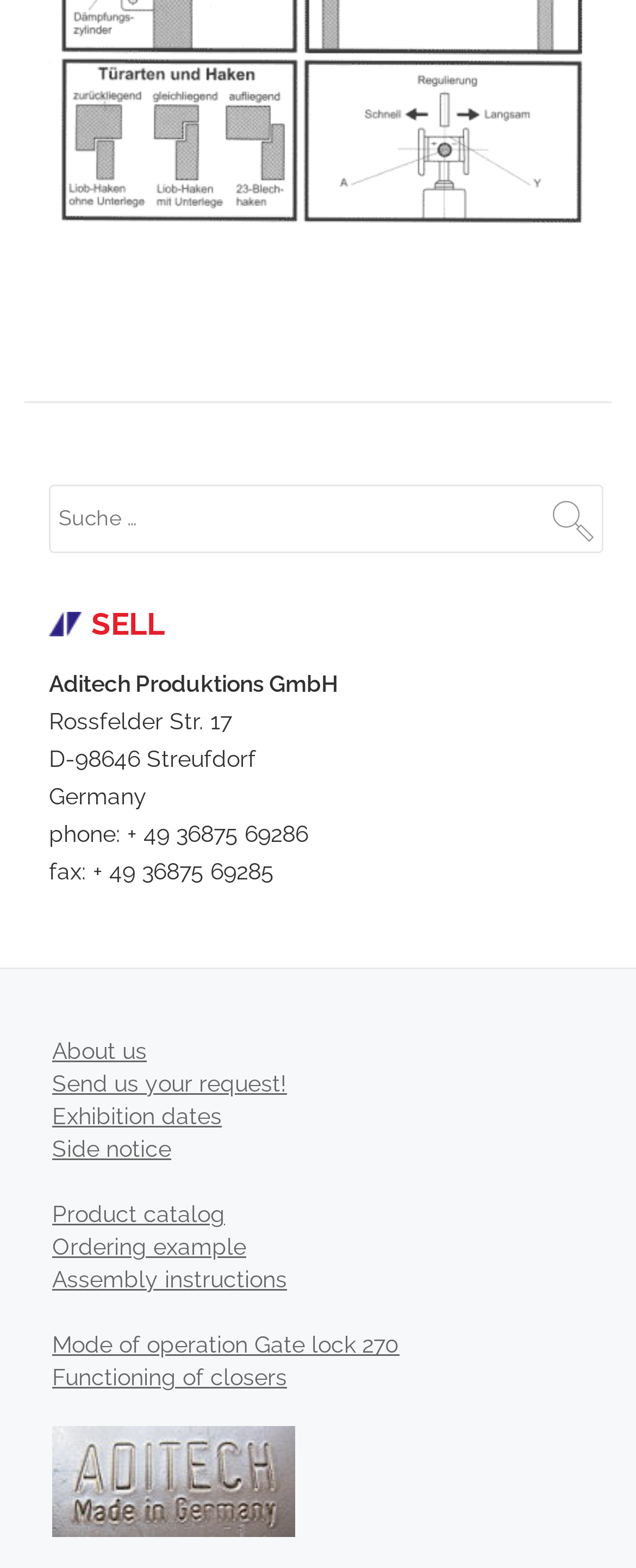Kindly provide the bounding box coordinates of the section you need to click on to fulfill the given instruction: "click Suche button".

[0.831, 0.309, 0.962, 0.355]